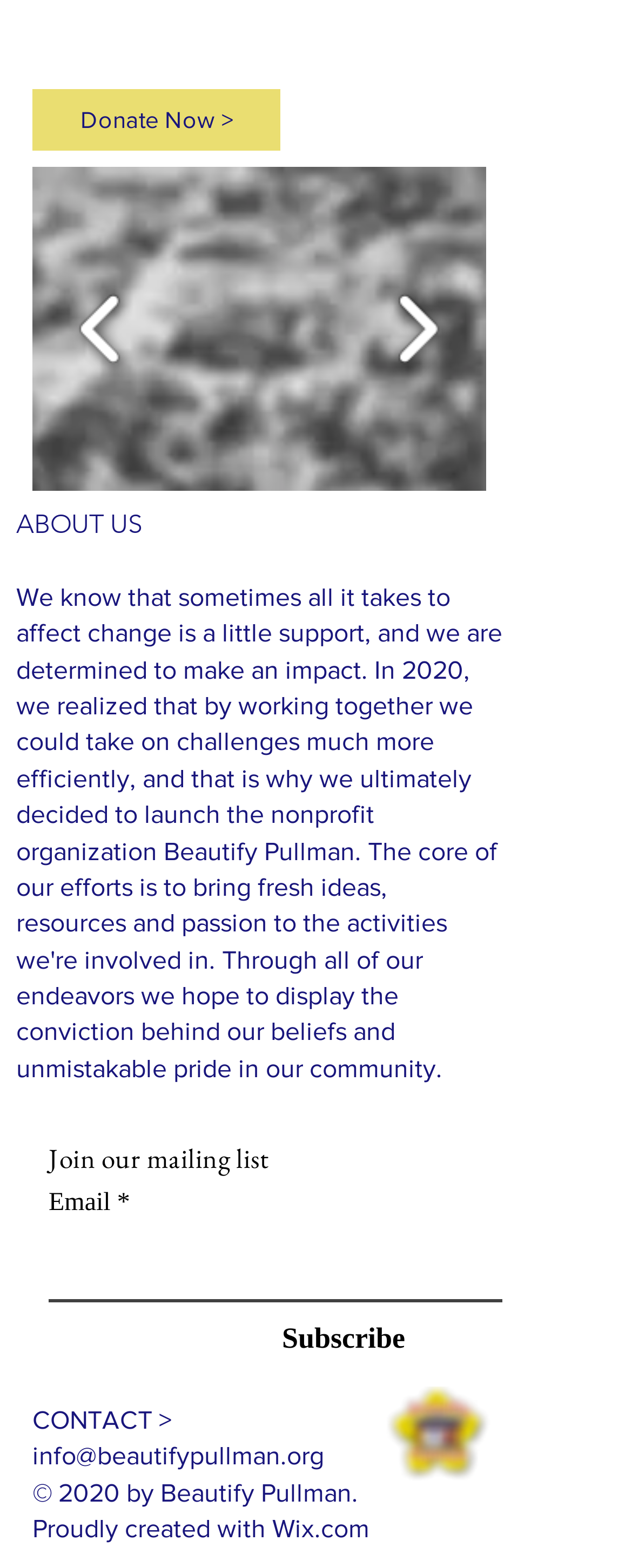Using the information in the image, give a comprehensive answer to the question: 
What is the copyright year of the website?

The footer section of the website contains a copyright notice stating '© 2020 by Beautify Pullman.', indicating that the website's content is copyrighted and was created in 2020.